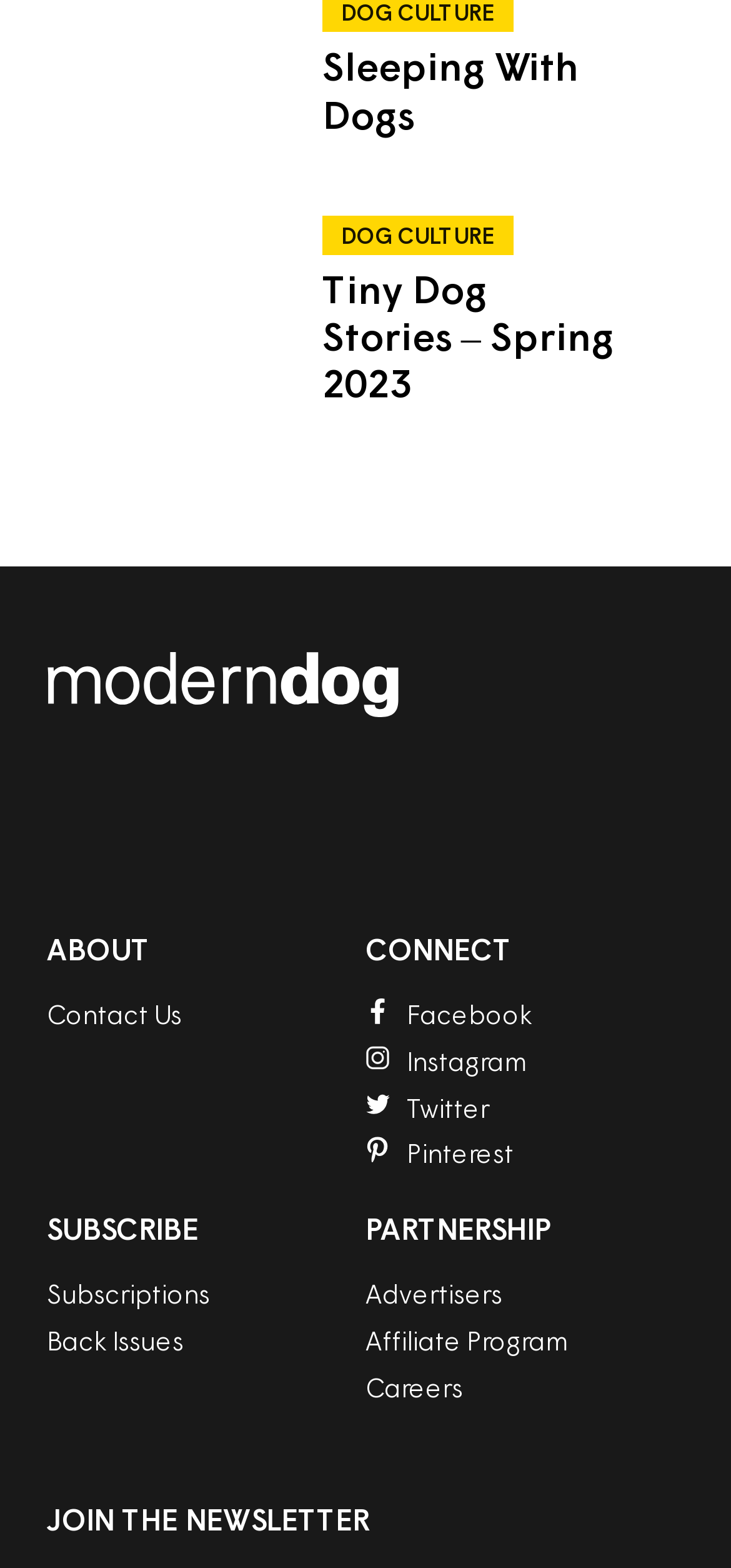Specify the bounding box coordinates of the region I need to click to perform the following instruction: "Follow on Facebook". The coordinates must be four float numbers in the range of 0 to 1, i.e., [left, top, right, bottom].

[0.556, 0.636, 0.728, 0.657]